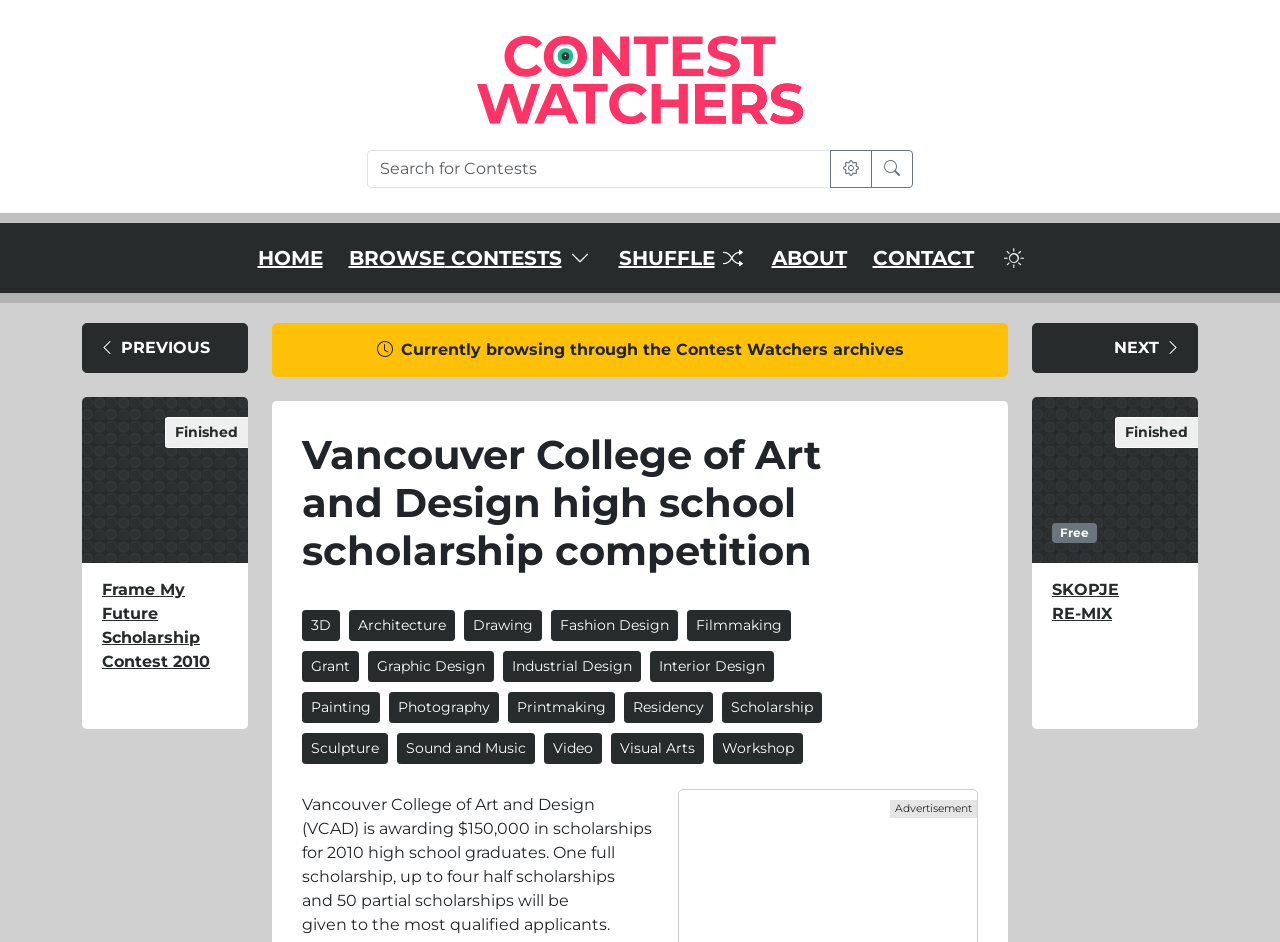Identify the main heading of the webpage and provide its text content.

Vancouver College of Art and Design high school scholarship competition